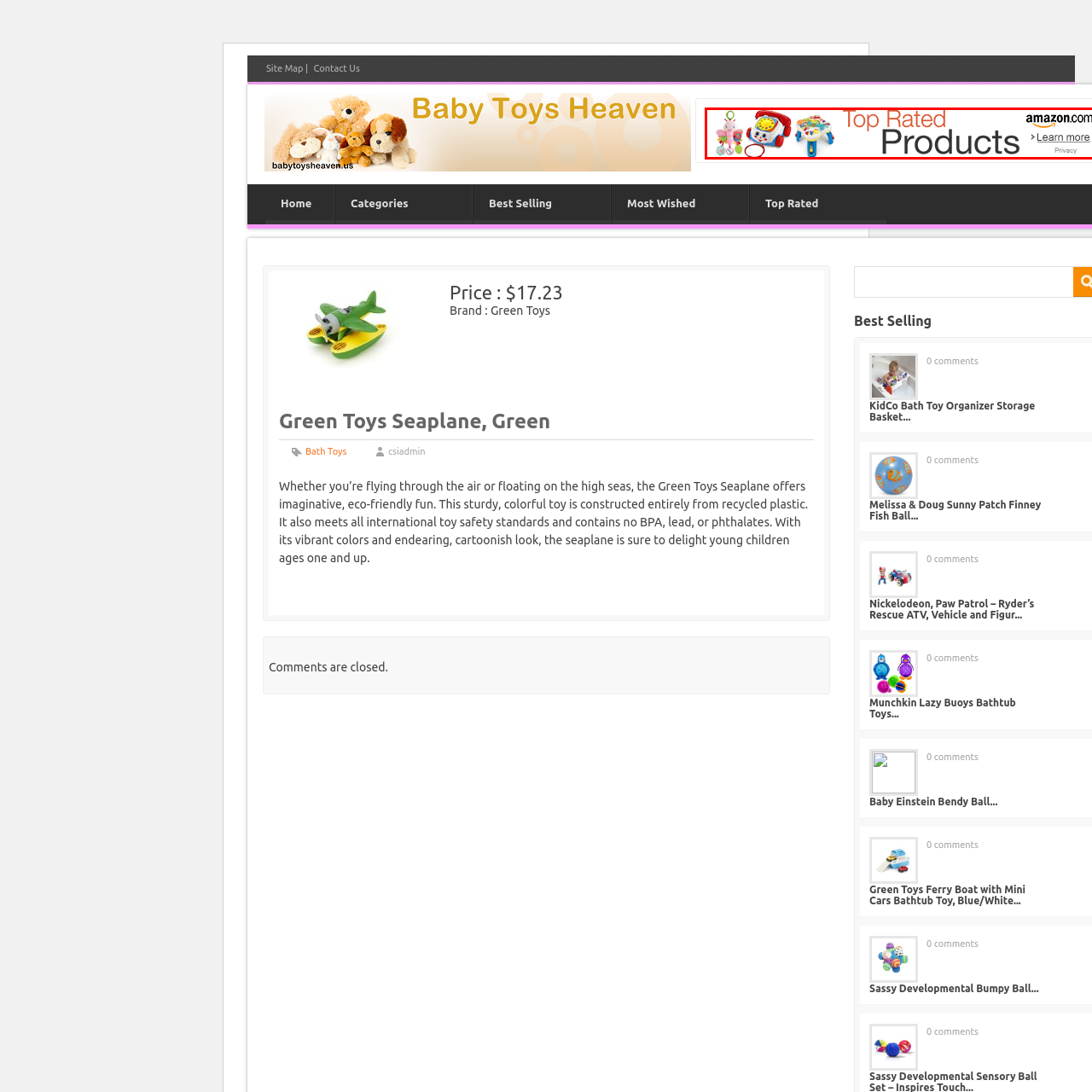Please provide a comprehensive description of the image that is enclosed within the red boundary.

The image showcases the "Green Toys Seaplane," a vibrant and eco-friendly toy designed for imaginative play. Perfect for children ages one and up, this sturdy seaplane is made entirely from recycled plastic and complies with international safety standards, ensuring it contains no harmful substances like BPA, lead, or phthalates. The colorful, cartoonish design is inviting, making it an ideal choice for young explorers looking to engage in creative adventures whether on land or sea. Priced at $17.23, this toy not only provides fun but also promotes environmental awareness among the little ones.